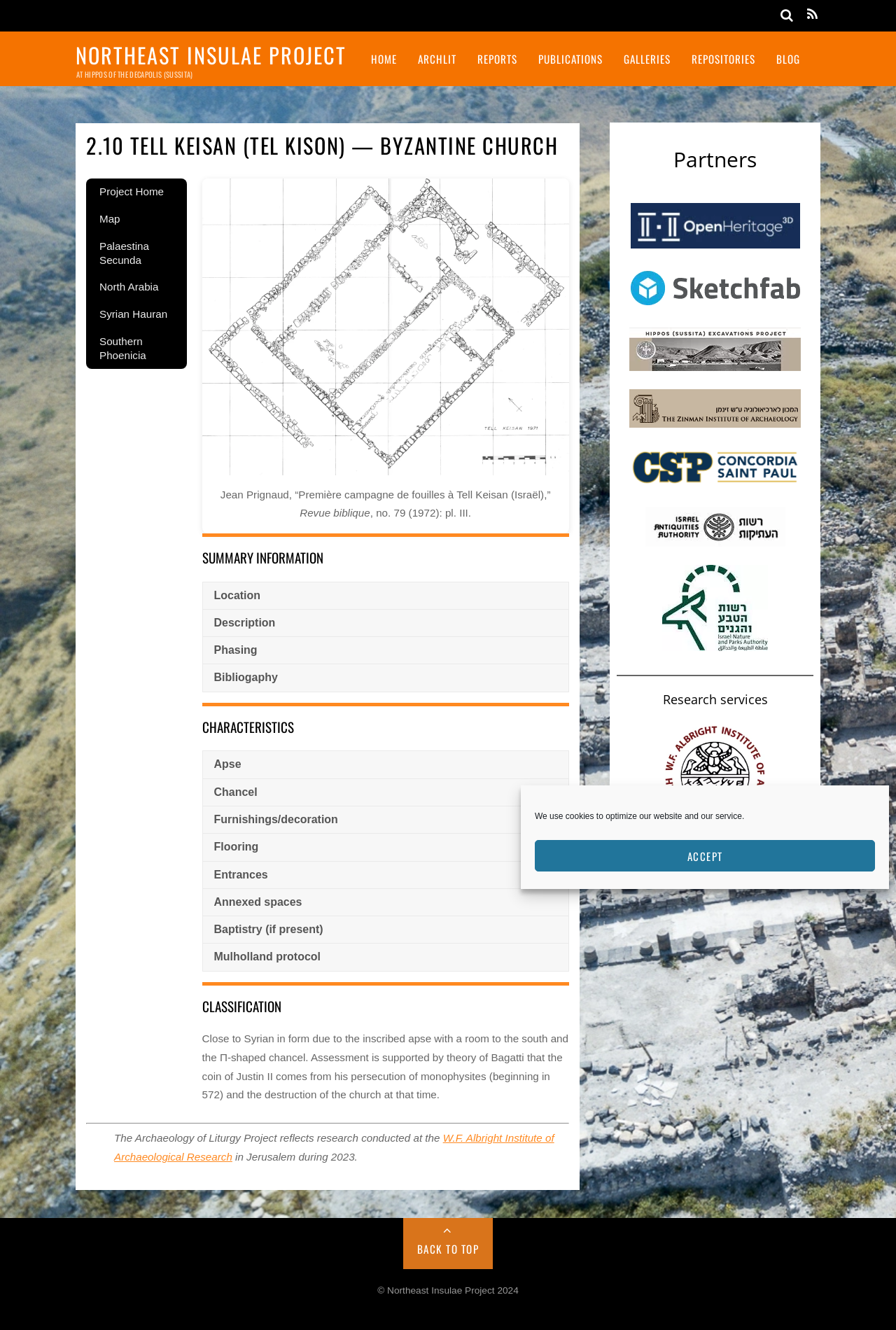Provide a one-word or short-phrase response to the question:
What is the name of the church?

Byzantine Church